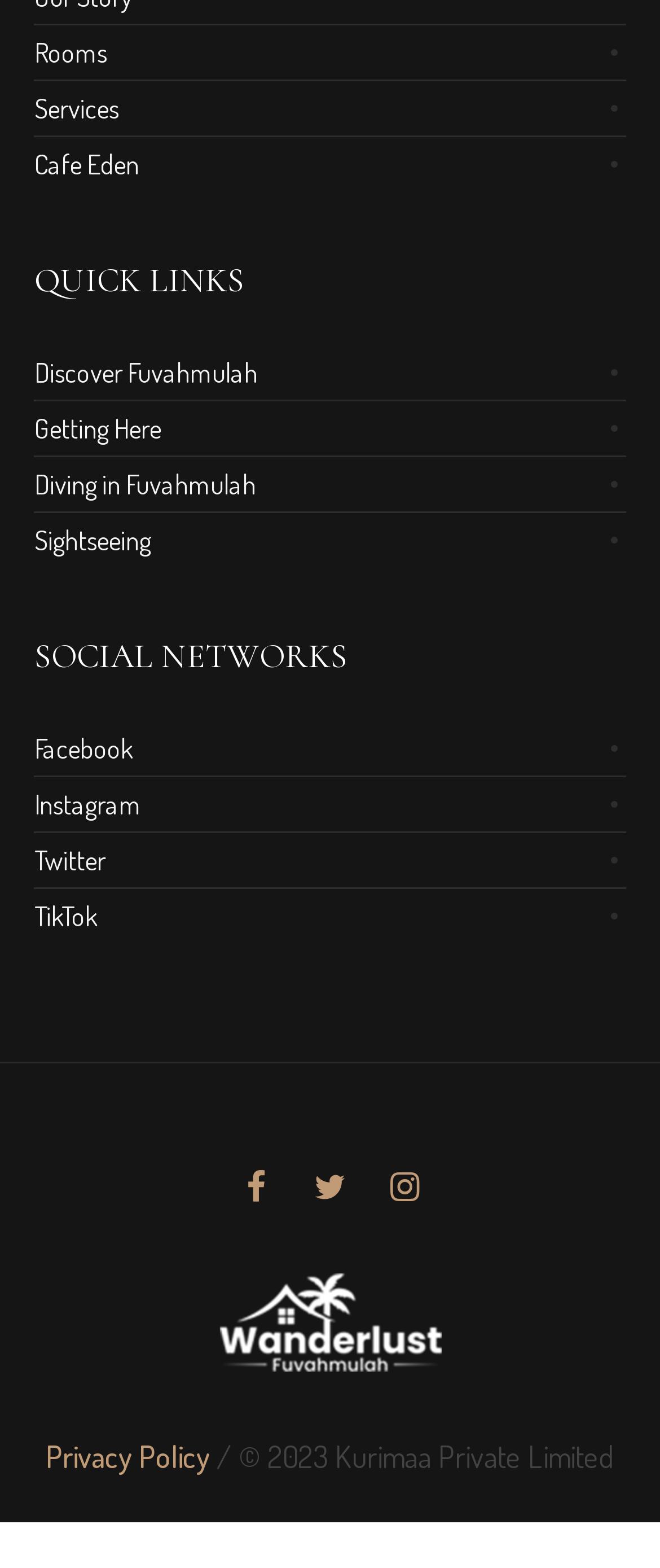Specify the bounding box coordinates of the area to click in order to execute this command: 'Explore Fuvahmulah'. The coordinates should consist of four float numbers ranging from 0 to 1, and should be formatted as [left, top, right, bottom].

[0.052, 0.43, 0.39, 0.465]